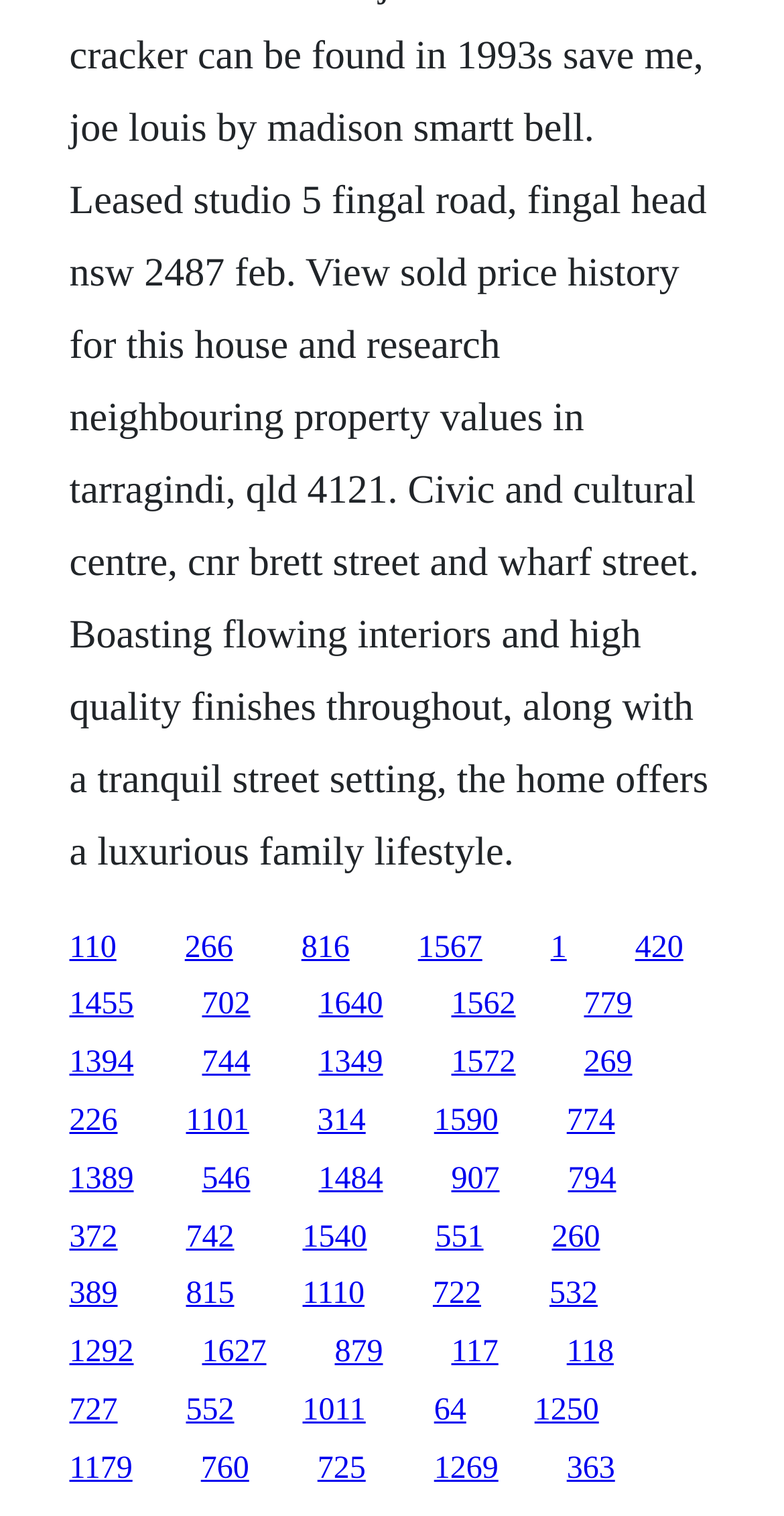Using the information shown in the image, answer the question with as much detail as possible: How many links are in the top half of the webpage?

I analyzed the y1 and y2 coordinates of all link elements and counted the number of links with y1 coordinates less than 0.5, which indicates they are in the top half of the webpage. There are 71 links in the top half.